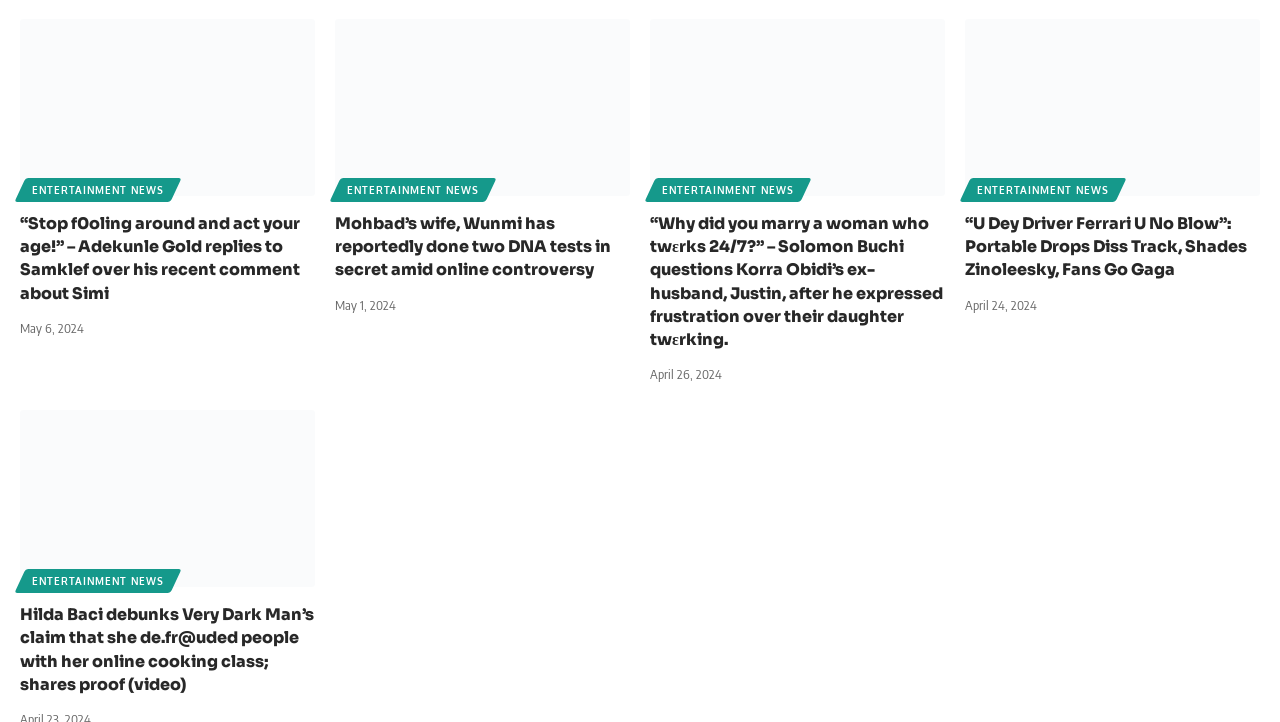Give a short answer using one word or phrase for the question:
How many links are there on this page?

15